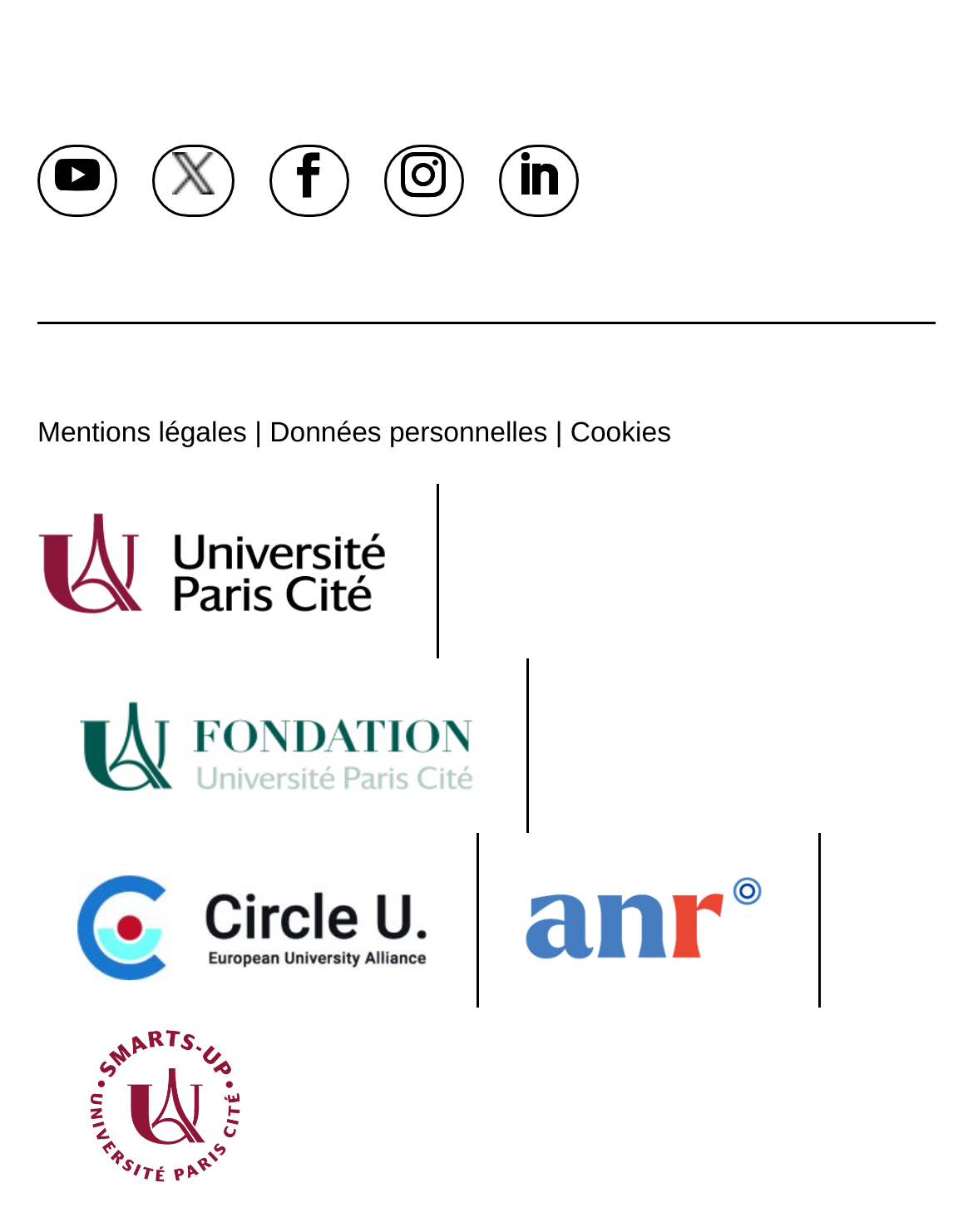With reference to the screenshot, provide a detailed response to the question below:
How many social media links are at the top?

I counted the number of link elements at the top of the webpage with social media icons, which are '', '', '', '', and one without an icon.